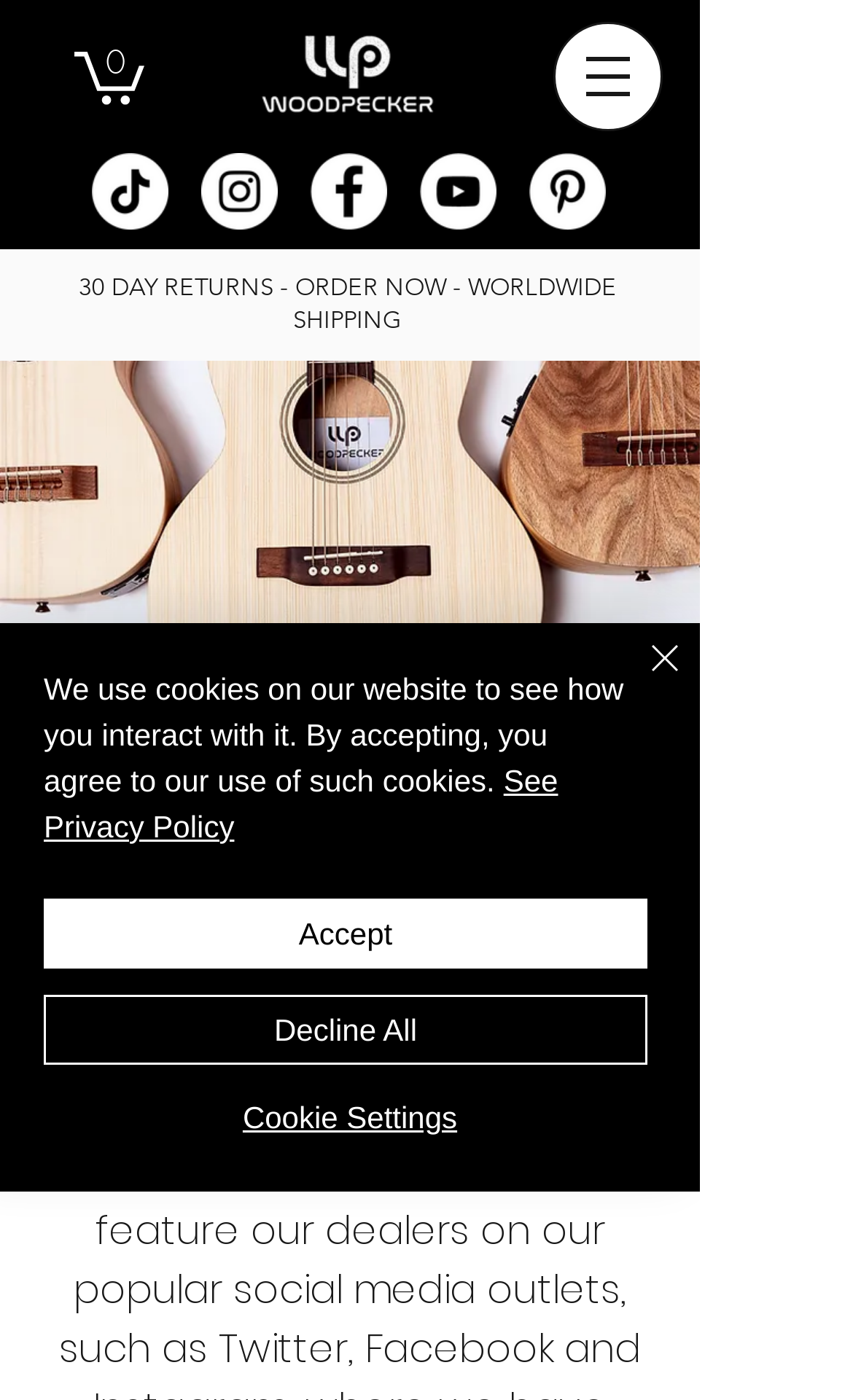Using the provided description: "aria-label="Quick actions"", find the bounding box coordinates of the corresponding UI element. The output should be four float numbers between 0 and 1, in the format [left, top, right, bottom].

[0.651, 0.748, 0.779, 0.826]